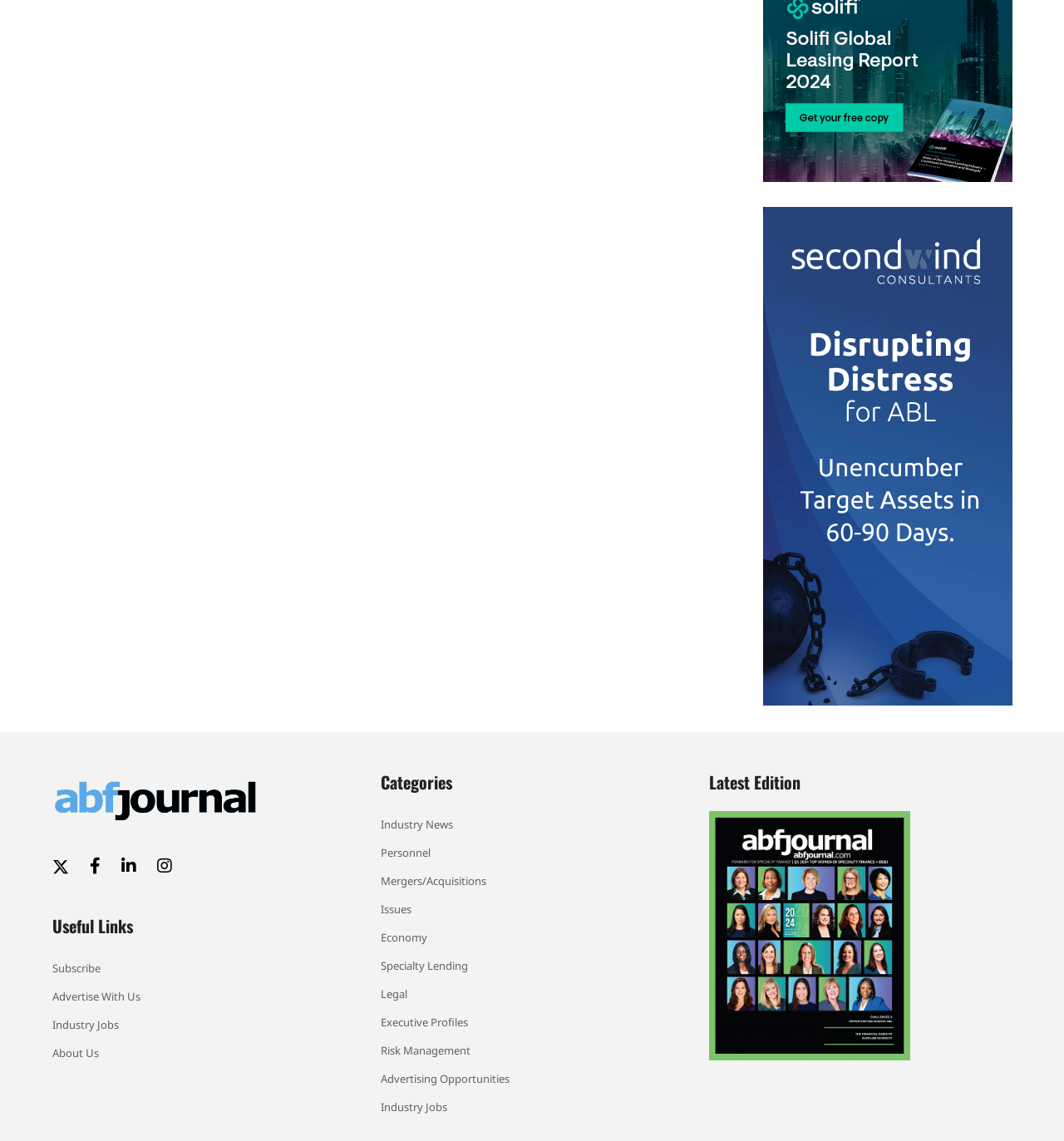Provide your answer to the question using just one word or phrase: What is the title of the section above the 'Subscribe' link?

Useful Links